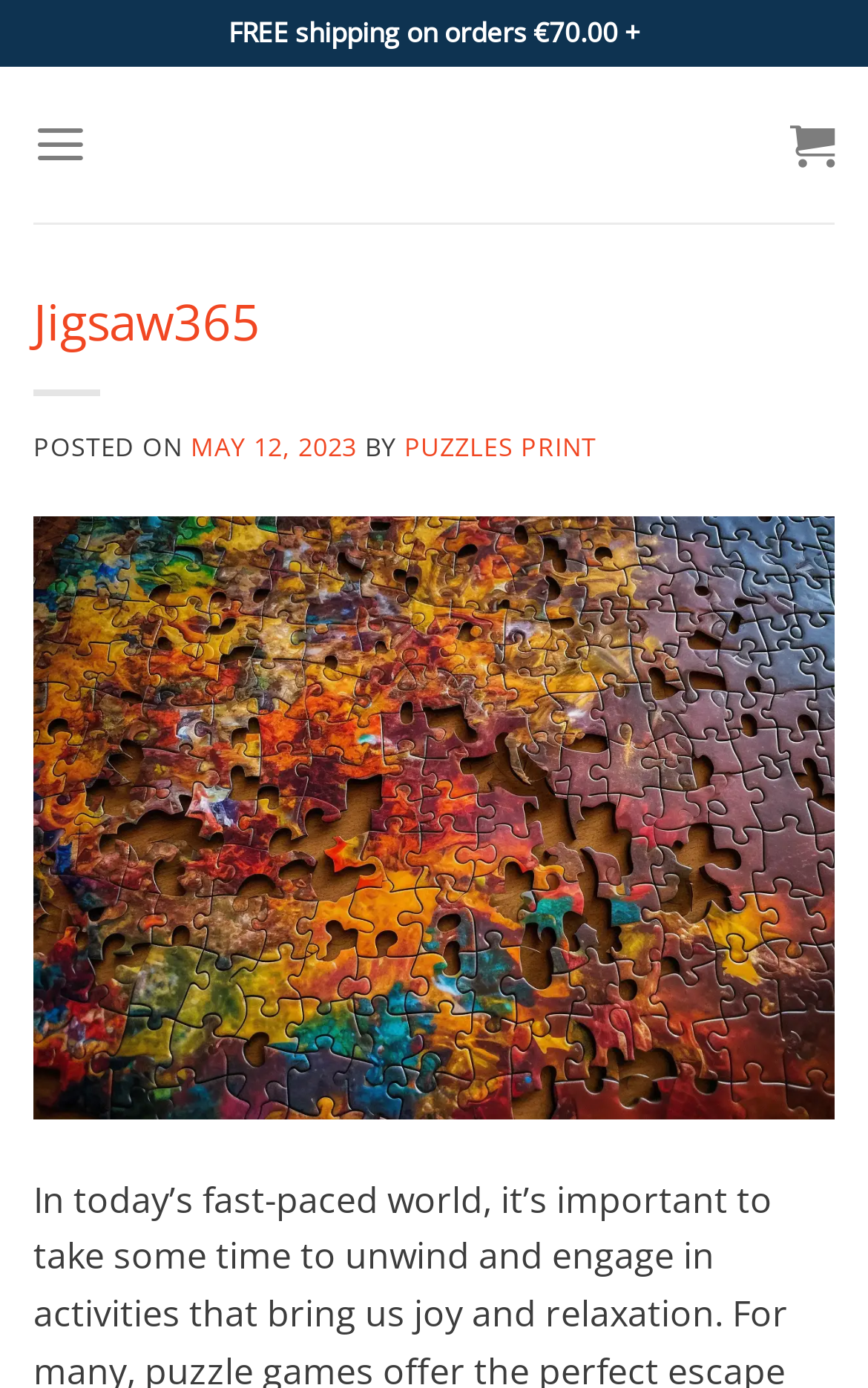Please study the image and answer the question comprehensively:
What is the date of the latest article?

I examined the article section on the webpage and found the date of the latest article mentioned as 'MAY 12, 2023' next to the 'POSTED ON' label. This indicates that the latest article was posted on May 12, 2023.